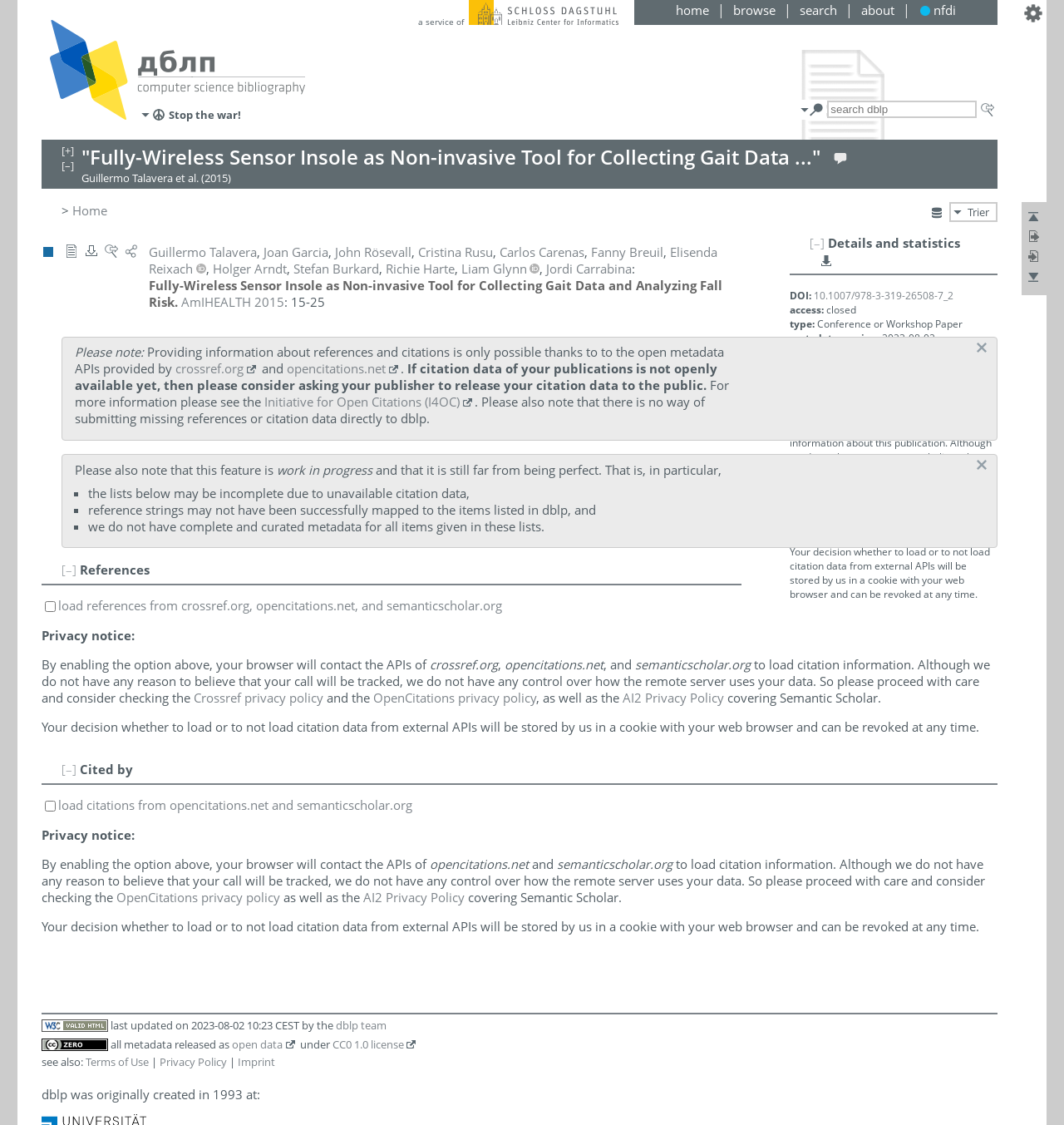What is the metadata version of this publication?
From the details in the image, answer the question comprehensively.

I found the metadata version of the publication by looking at the text '2023-08-02' which is located in the section 'Details and statistics'.